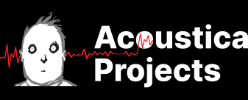Generate an in-depth description of the visual content.

The image features the logo of "Acoustica Projects," which is prominently displayed with a stylized character, characterized by a wide-eyed expression and messy hair. The logo is complemented by a red waveform graphic that subtly runs through the design, symbolizing sound and acoustics. The text "Acoustica Projects" is rendered in bold, modern typography, establishing the brand's identity in the field of acoustics. This logo likely represents the company's focus on noise control and acoustic consulting services, making it visually impactful and relevant to their mission in building acoustics. The overall aesthetic combines a playful yet professional vibe, capturing attention while conveying expertise in sound management.